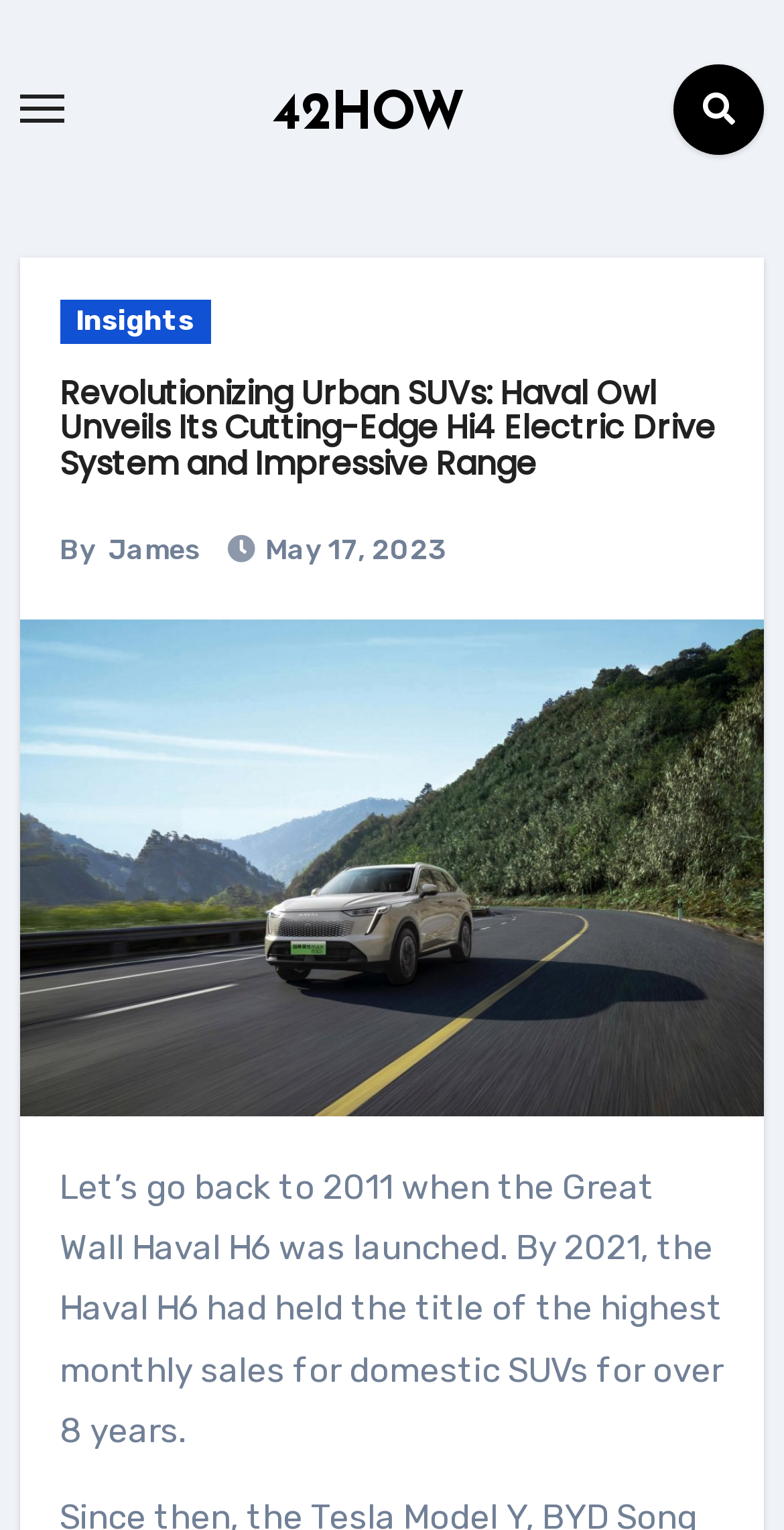What is the name of the electric drive system mentioned?
Give a single word or phrase answer based on the content of the image.

Hi4